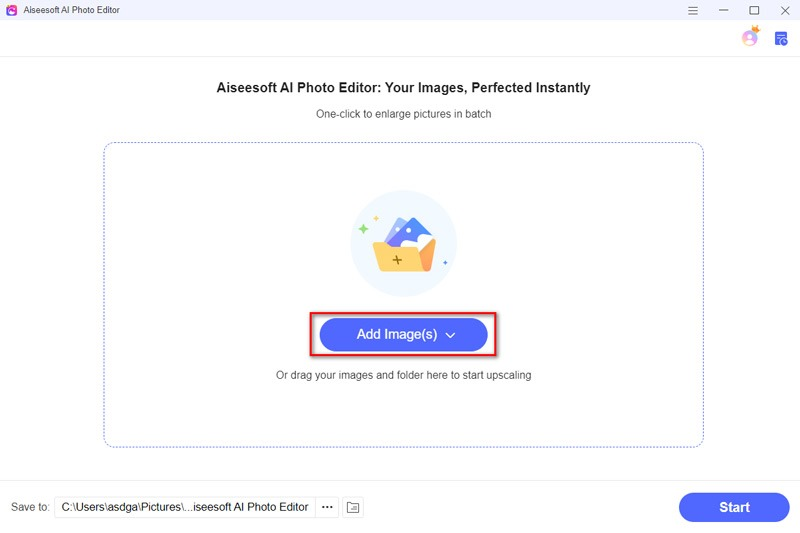What is the purpose of the software?
We need a detailed and exhaustive answer to the question. Please elaborate.

The software, Aiseesoft AI Photo Editor, is designed to provide a straightforward, one-click solution for batch enlarging images, as indicated by the header 'Aiseesoft AI Photo Editor: Your Images, Perfected Instantly'.